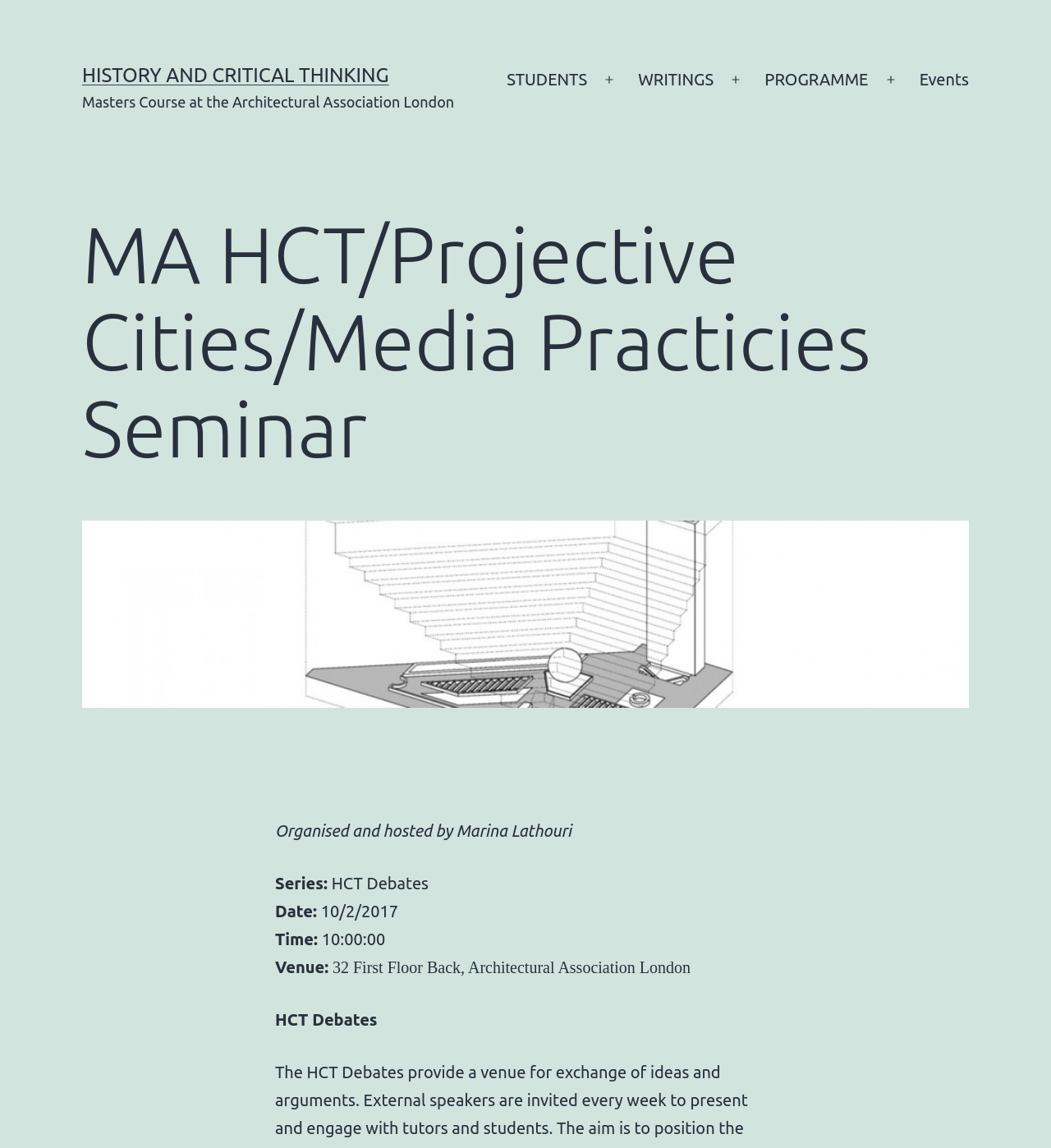Provide the bounding box coordinates for the UI element that is described as: "STUDENTS".

[0.472, 0.052, 0.569, 0.088]